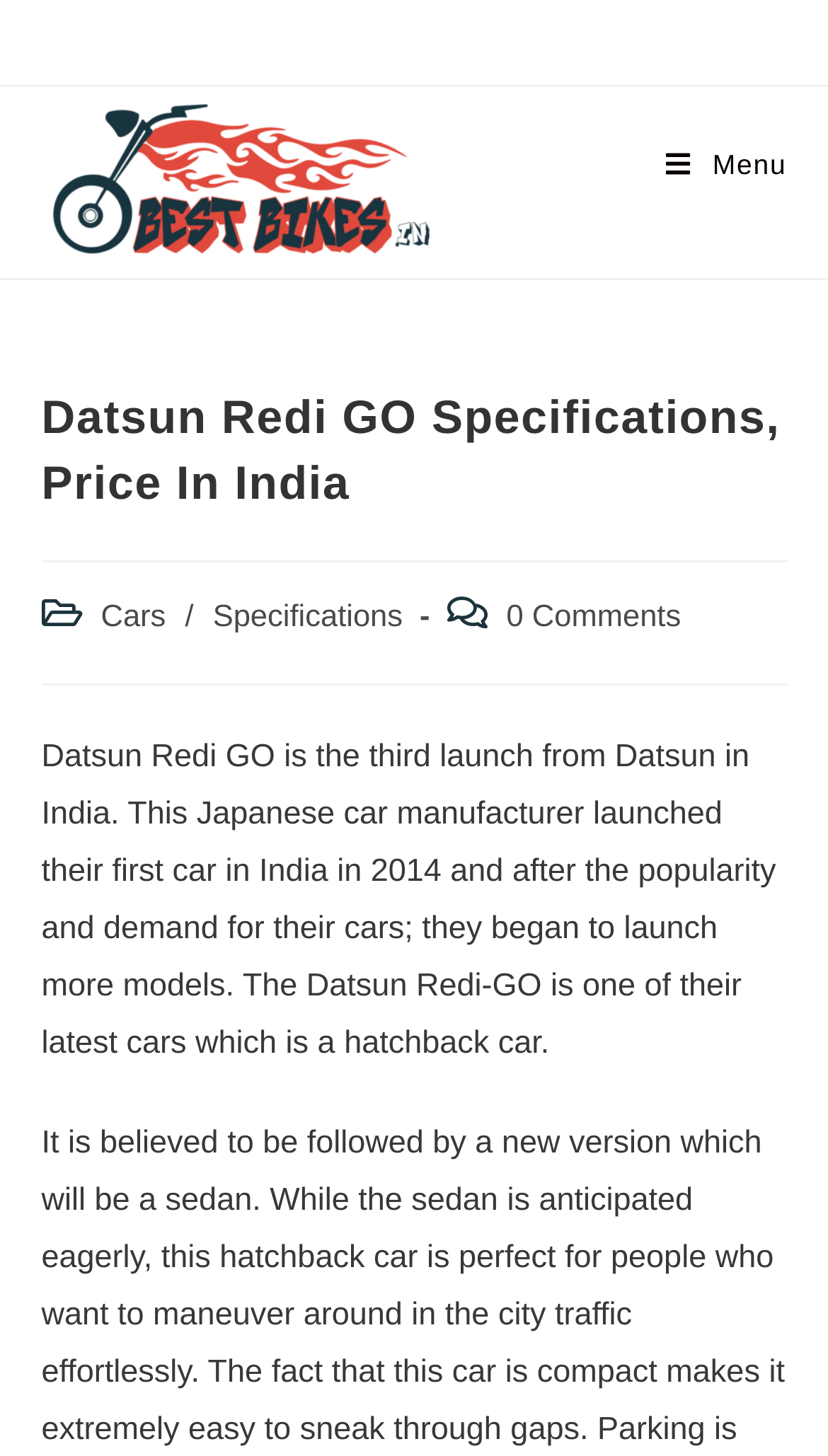Give a complete and precise description of the webpage's appearance.

The webpage is about the Datsun Redi GO car, providing its specifications and price in India. At the top-left corner, there is a link to "Best Bikes in India 2022 – New, Upcoming & Best Selling Bikes" accompanied by an image. On the top-right corner, there is a "Mobile Menu" link.

Below the top section, there is a header that spans the entire width of the page, containing the title "Datsun Redi GO Specifications, Price In India". Underneath the header, there are two sections of text. The first section displays the post category, with links to "Cars" and "Specifications" separated by a slash. The second section shows the post comments, with a link to "0 Comments".

The main content of the page is a paragraph of text that describes the Datsun Redi GO, stating that it is the third launch from Datsun in India, a Japanese car manufacturer that launched its first car in India in 2014. The text also mentions that the Datsun Redi-GO is a hatchback car. This paragraph is positioned below the header and post category/comments sections, spanning about two-thirds of the page width.